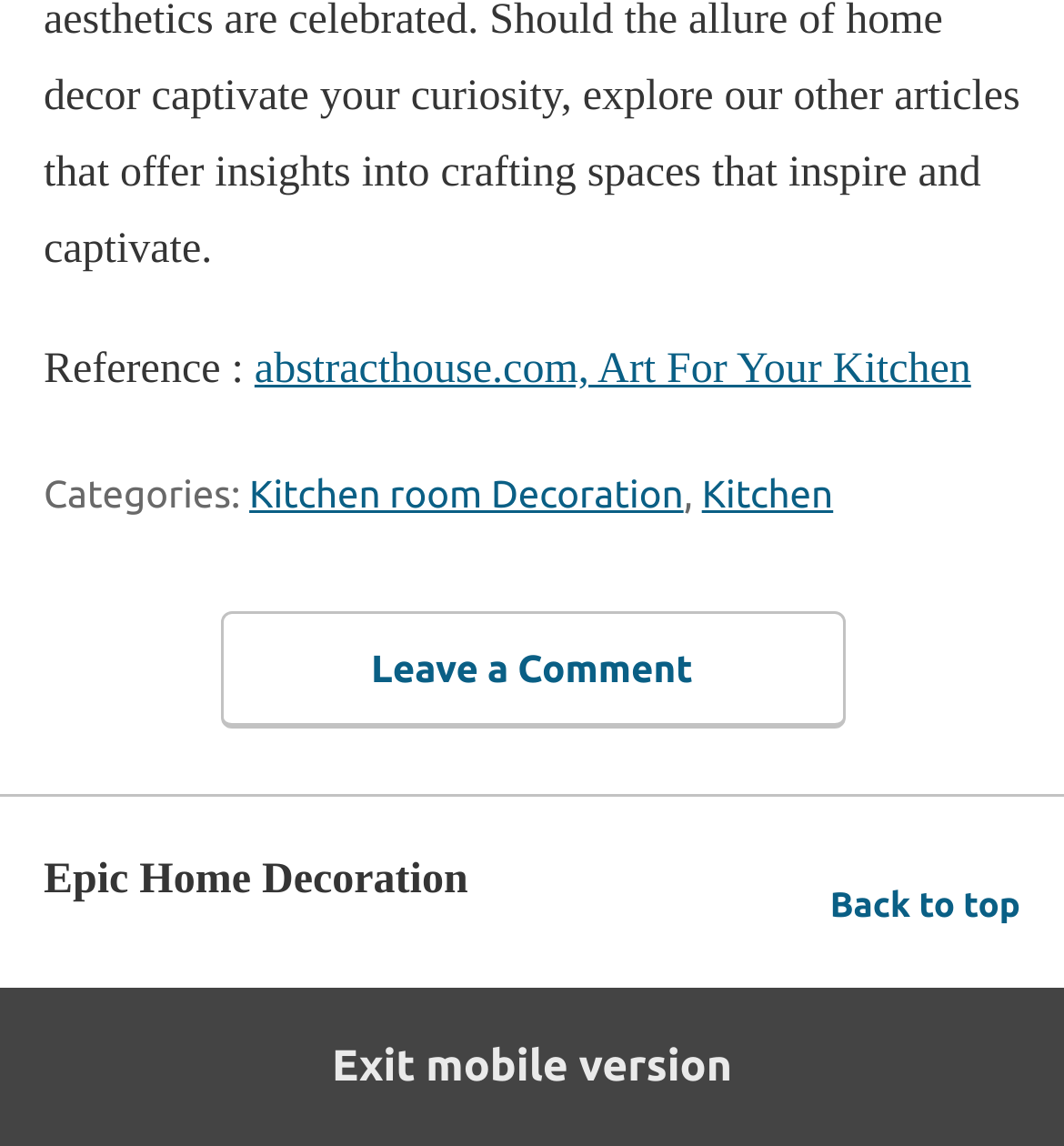Based on the element description "Leave a Comment", predict the bounding box coordinates of the UI element.

[0.206, 0.533, 0.794, 0.635]